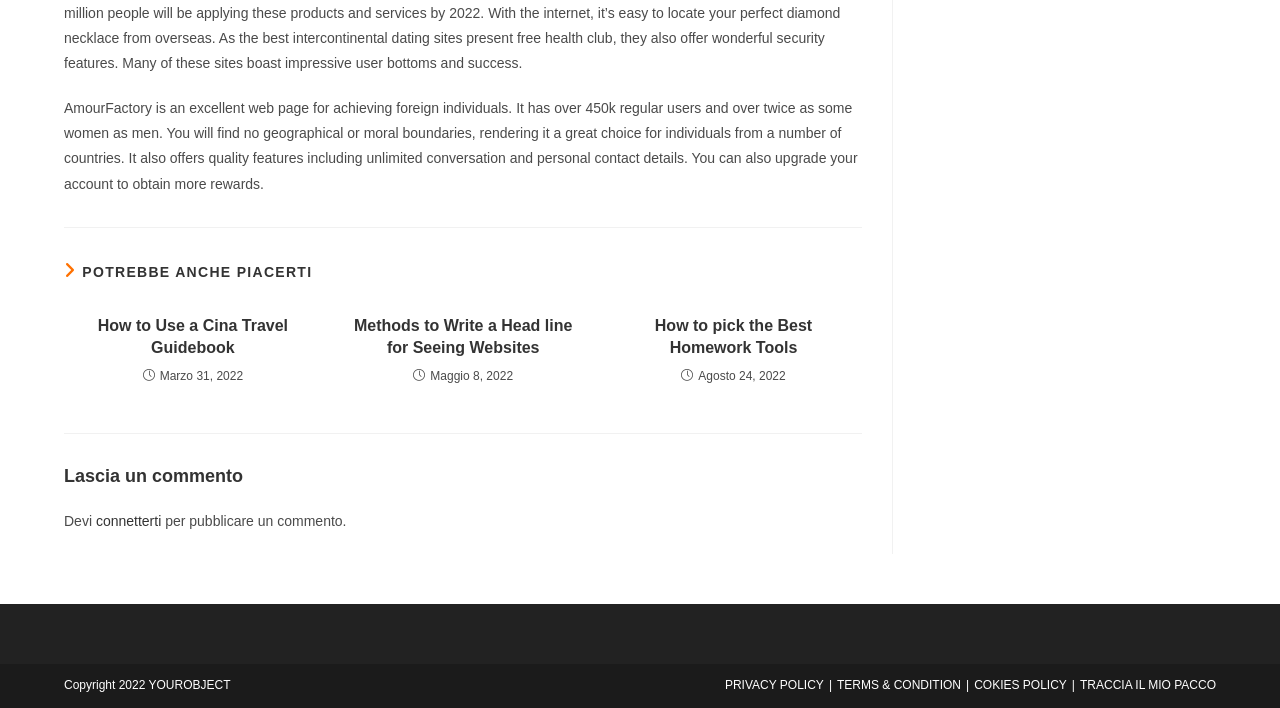Please indicate the bounding box coordinates for the clickable area to complete the following task: "Click on 'How to pick the Best Homework Tools'". The coordinates should be specified as four float numbers between 0 and 1, i.e., [left, top, right, bottom].

[0.482, 0.445, 0.664, 0.508]